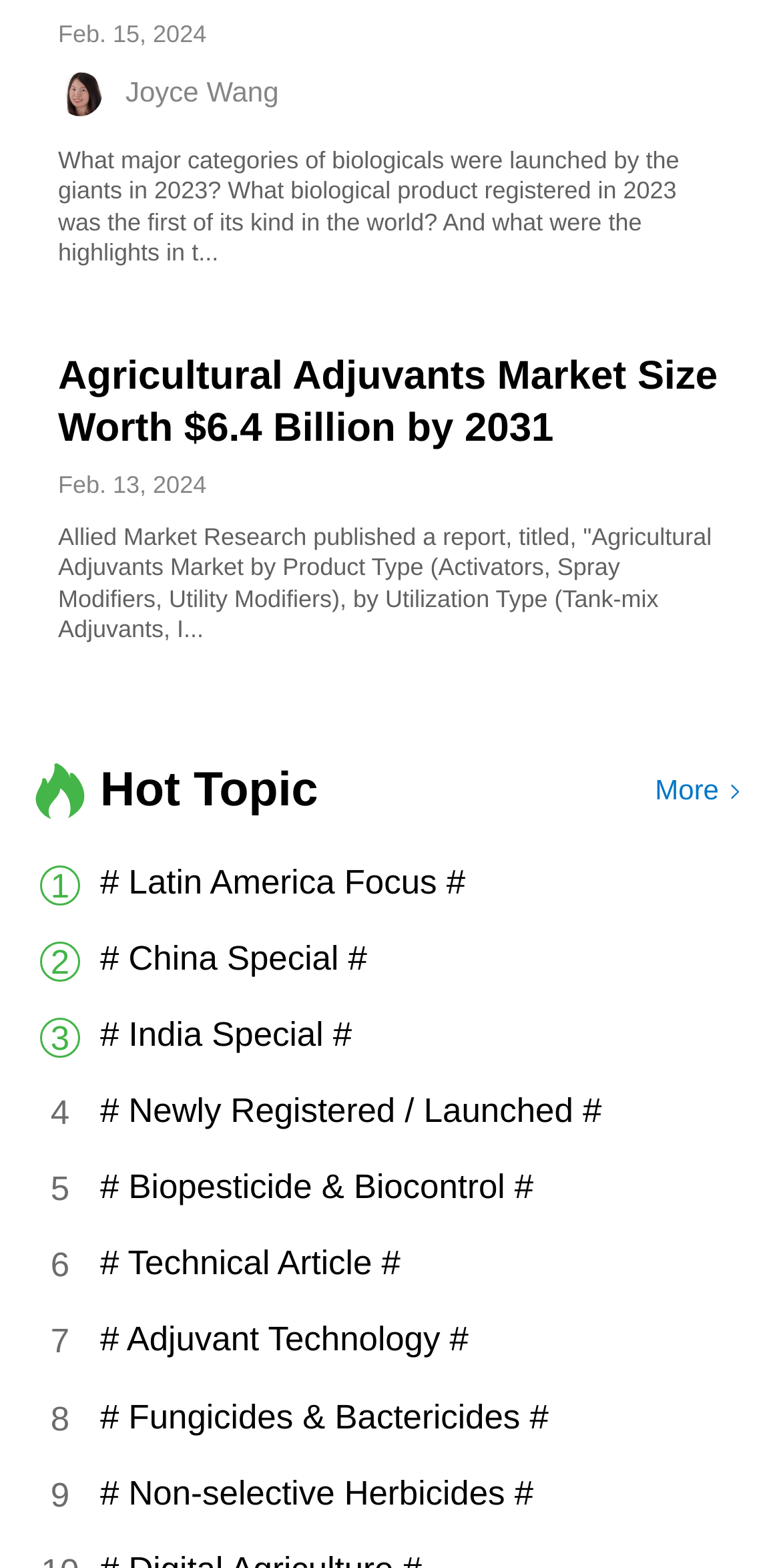Determine the bounding box of the UI element mentioned here: "# Technical Article #". The coordinates must be in the format [left, top, right, bottom] with values ranging from 0 to 1.

[0.128, 0.793, 0.962, 0.821]